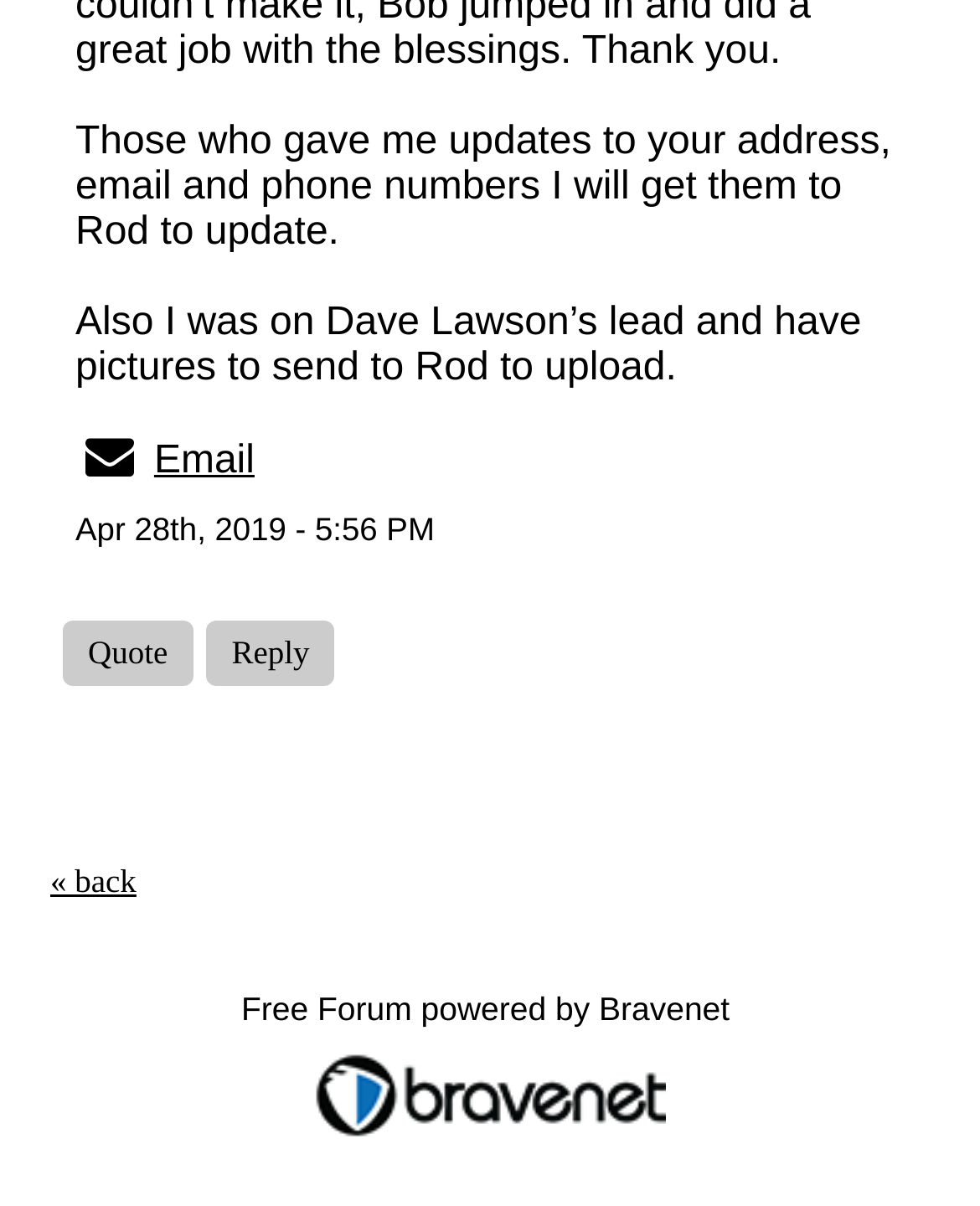What is the date mentioned in the text?
Respond with a short answer, either a single word or a phrase, based on the image.

Apr 28th, 2019